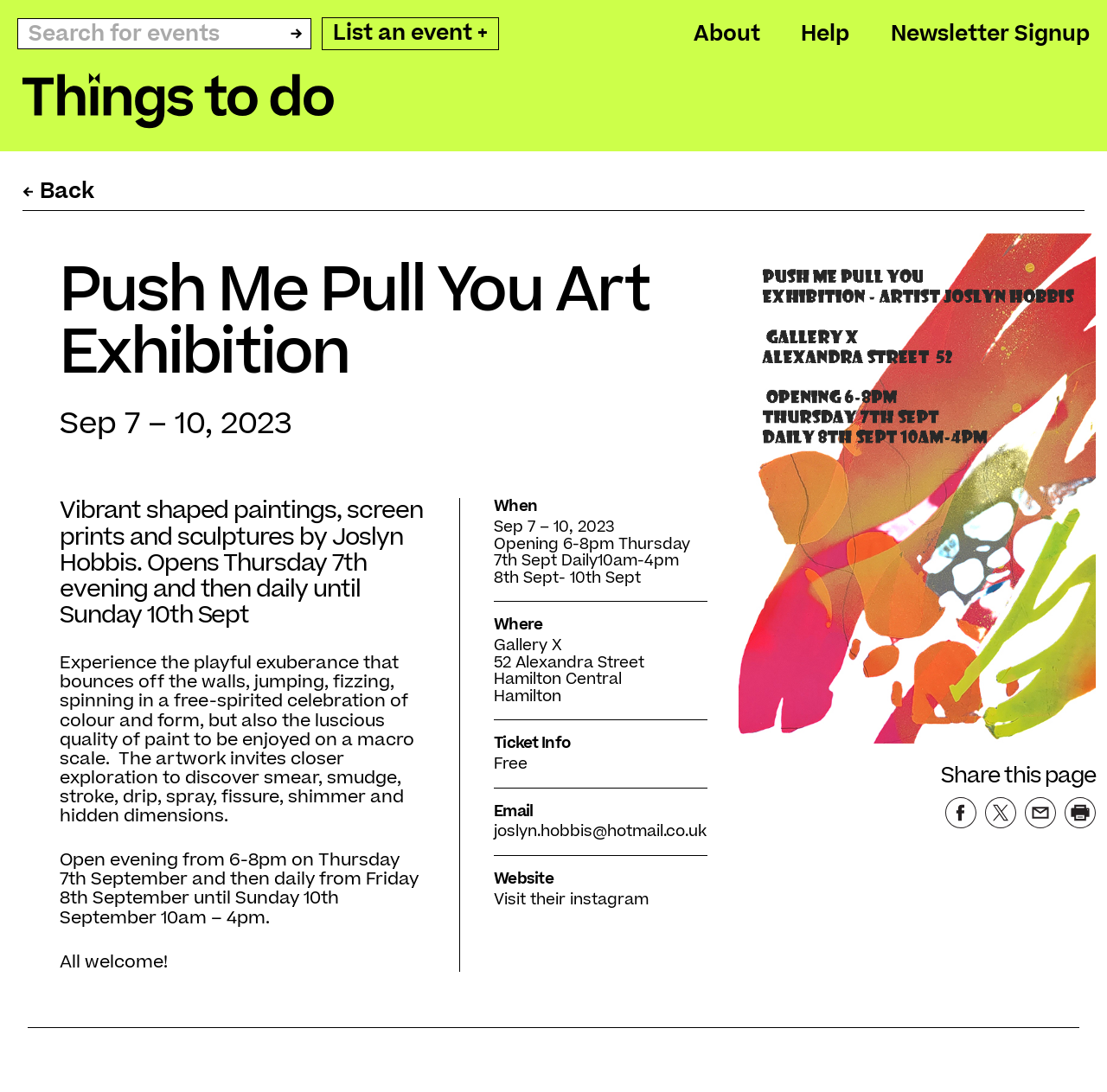Answer this question using a single word or a brief phrase:
Is the exhibition free to attend?

Yes